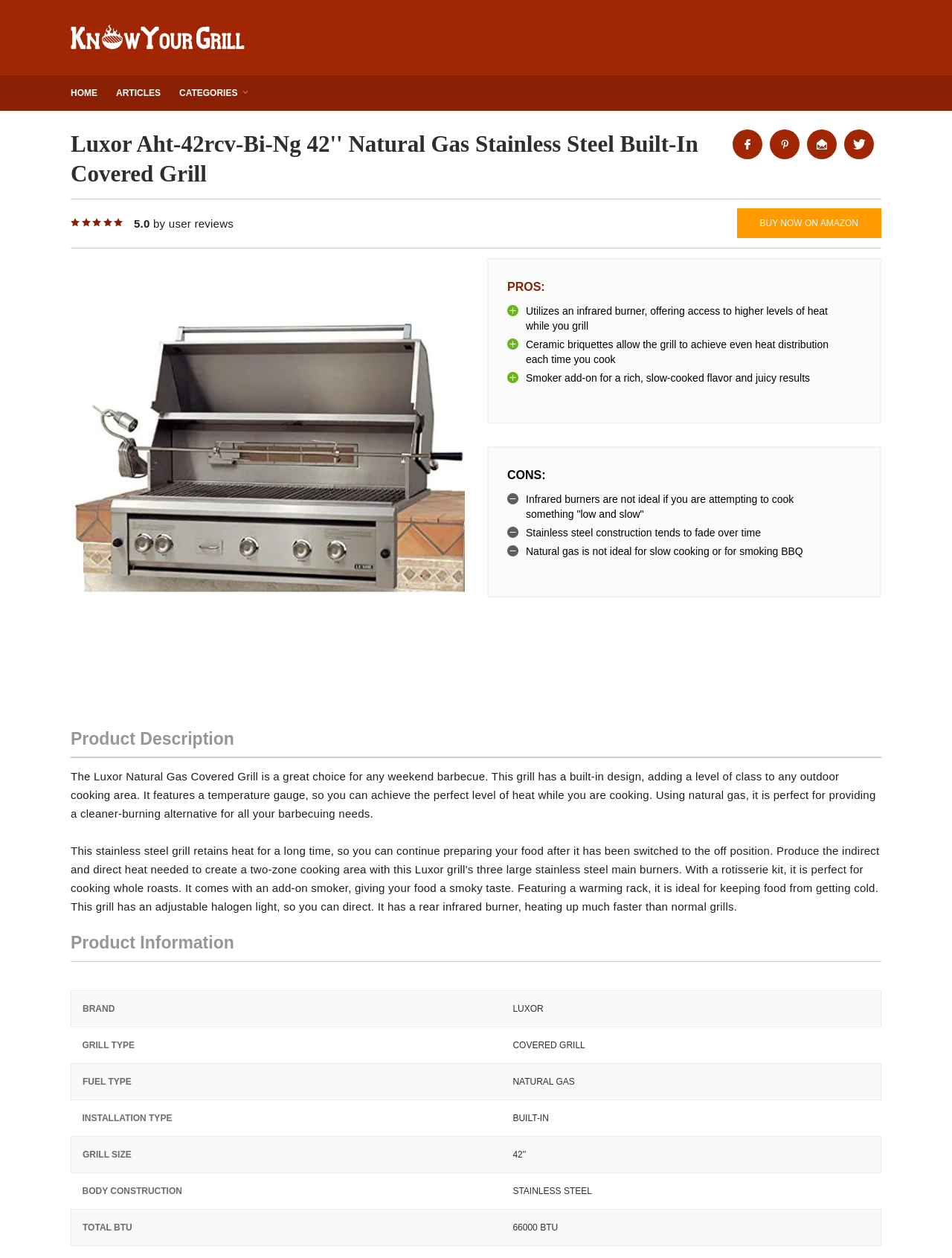Given the element description "Articles", identify the bounding box of the corresponding UI element.

[0.122, 0.069, 0.169, 0.079]